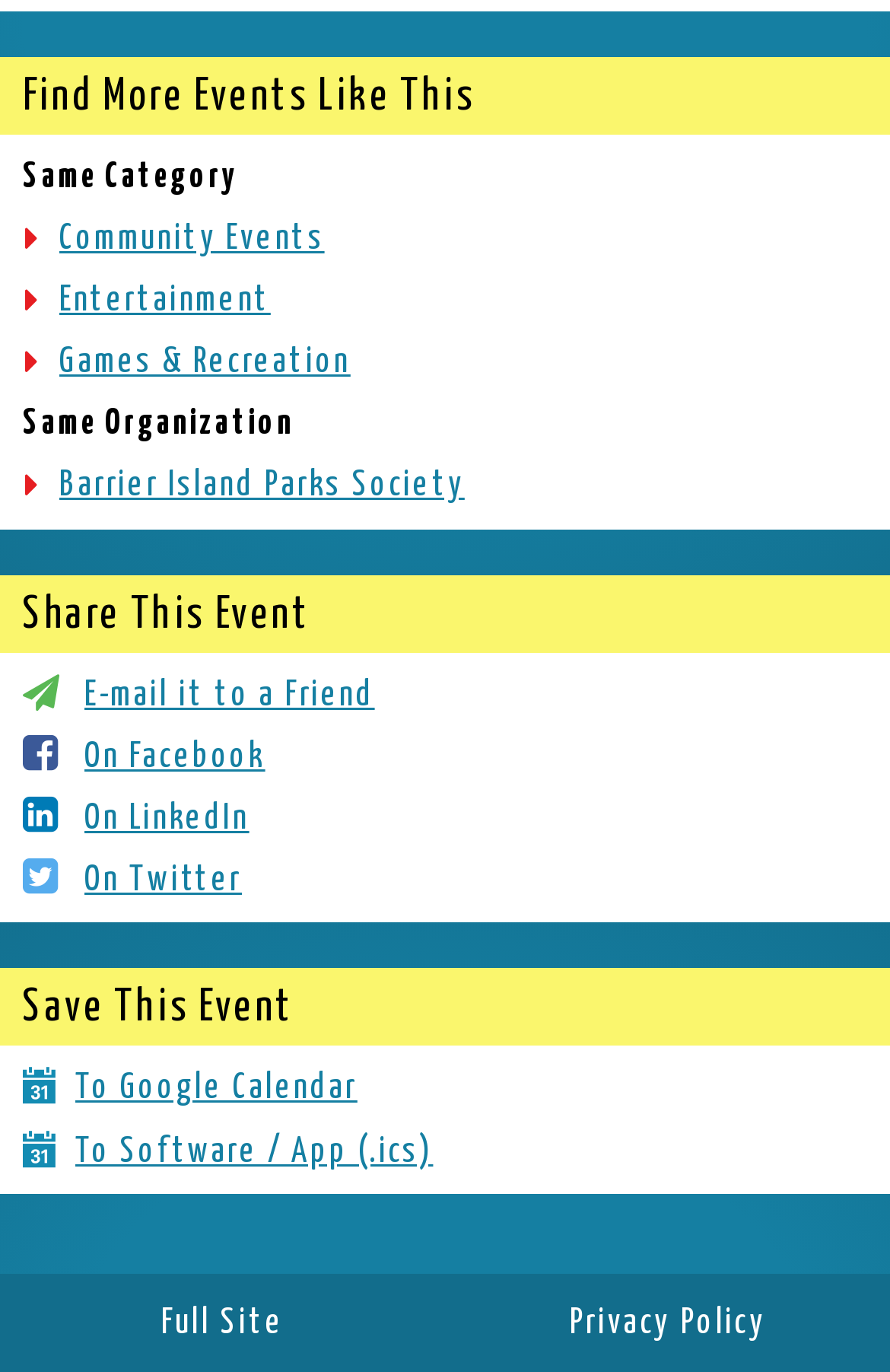Pinpoint the bounding box coordinates of the element to be clicked to execute the instruction: "Save this event to Google Calendar".

[0.026, 0.781, 0.402, 0.806]